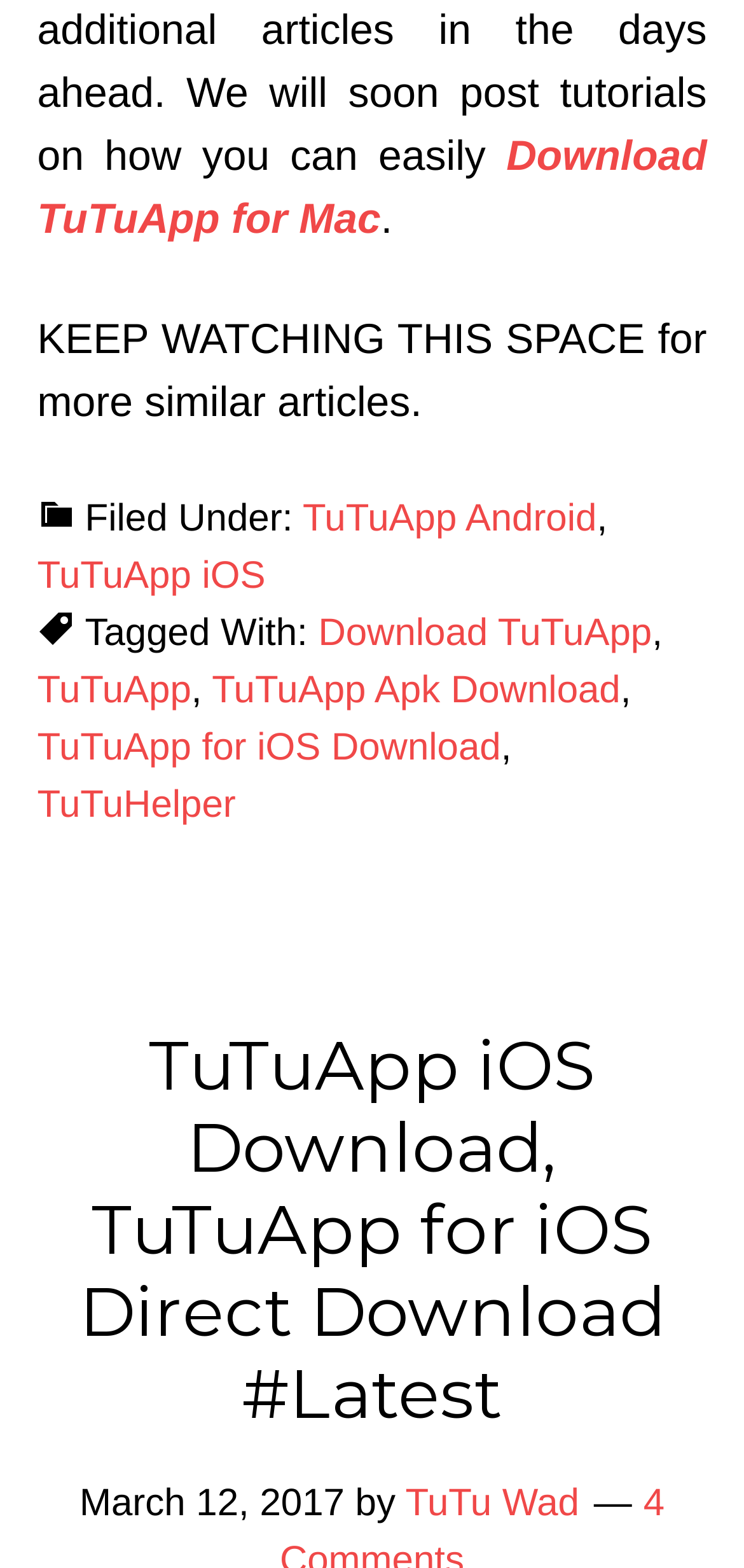Find the bounding box of the UI element described as: "TuTuApp iOS". The bounding box coordinates should be given as four float values between 0 and 1, i.e., [left, top, right, bottom].

[0.05, 0.354, 0.357, 0.38]